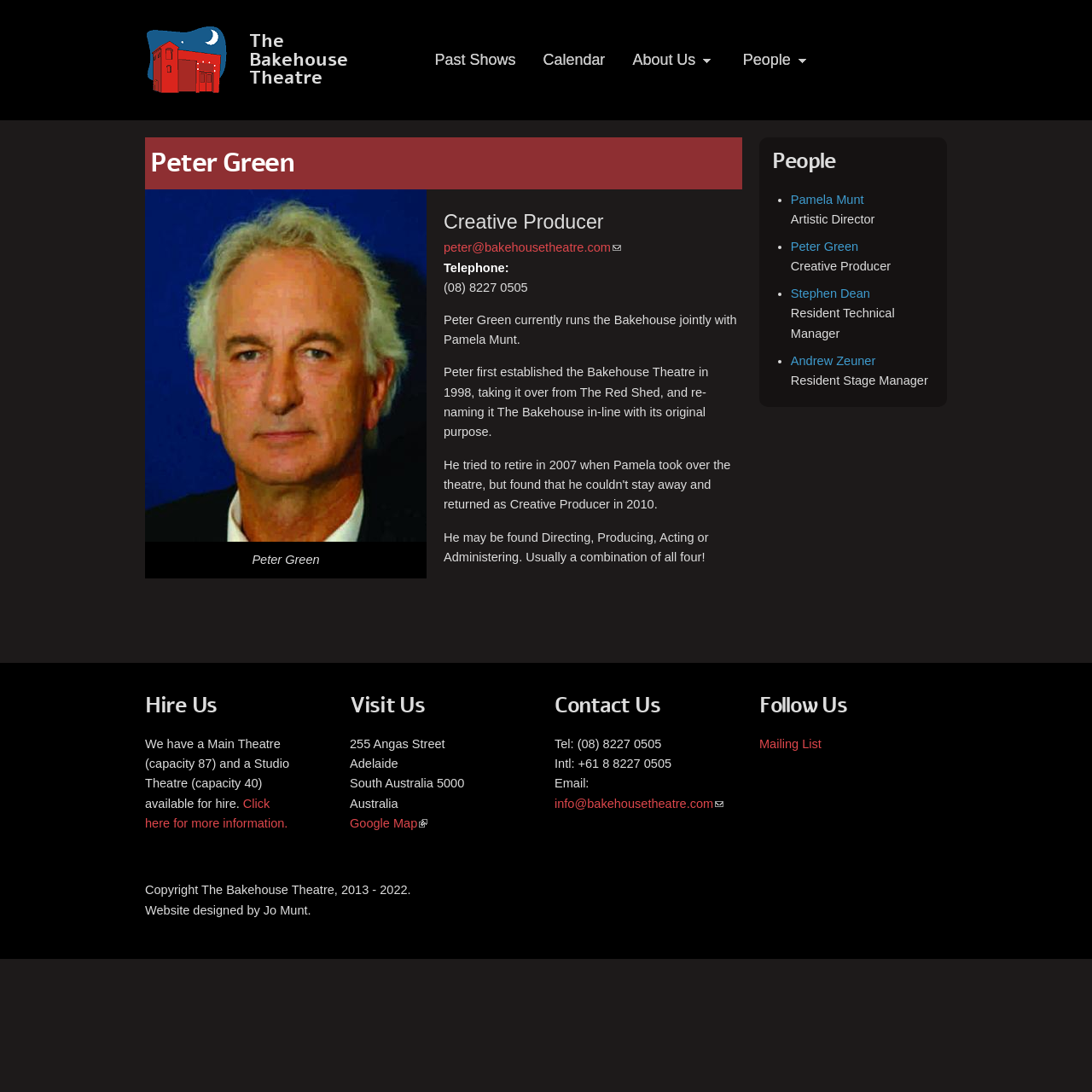Bounding box coordinates should be in the format (top-left x, top-left y, bottom-right x, bottom-right y) and all values should be floating point numbers between 0 and 1. Determine the bounding box coordinate for the UI element described as: Past Shows

[0.388, 0.04, 0.482, 0.07]